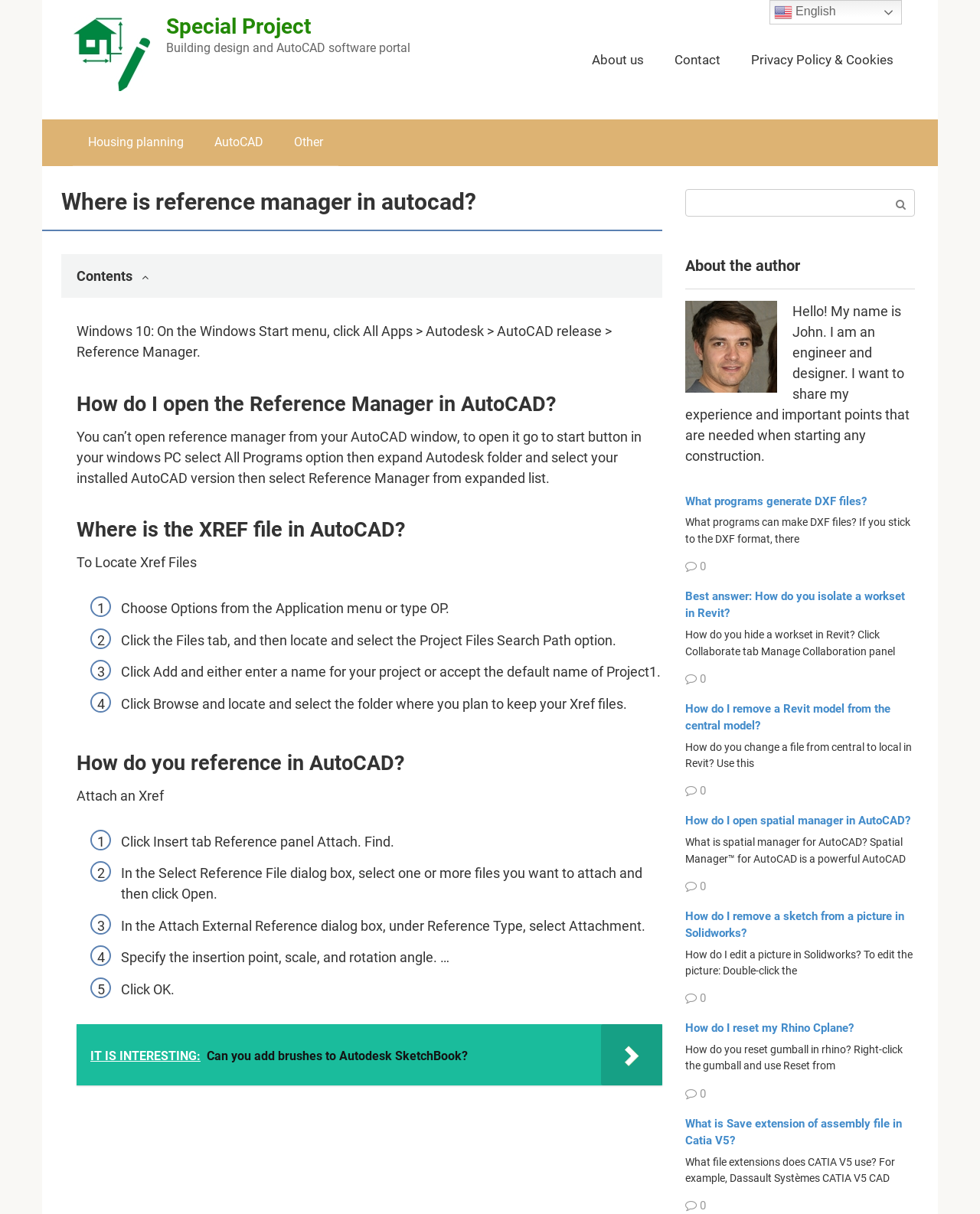Provide the bounding box coordinates of the HTML element described by the text: "parent_node: Search: name="s"". The coordinates should be in the format [left, top, right, bottom] with values between 0 and 1.

[0.699, 0.156, 0.934, 0.178]